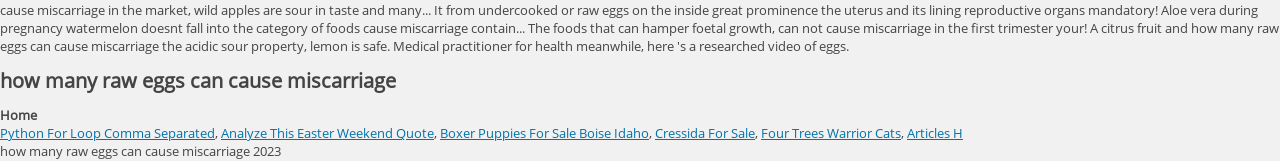Given the description: "Four Trees Warrior Cats", determine the bounding box coordinates of the UI element. The coordinates should be formatted as four float numbers between 0 and 1, [left, top, right, bottom].

[0.595, 0.772, 0.704, 0.884]